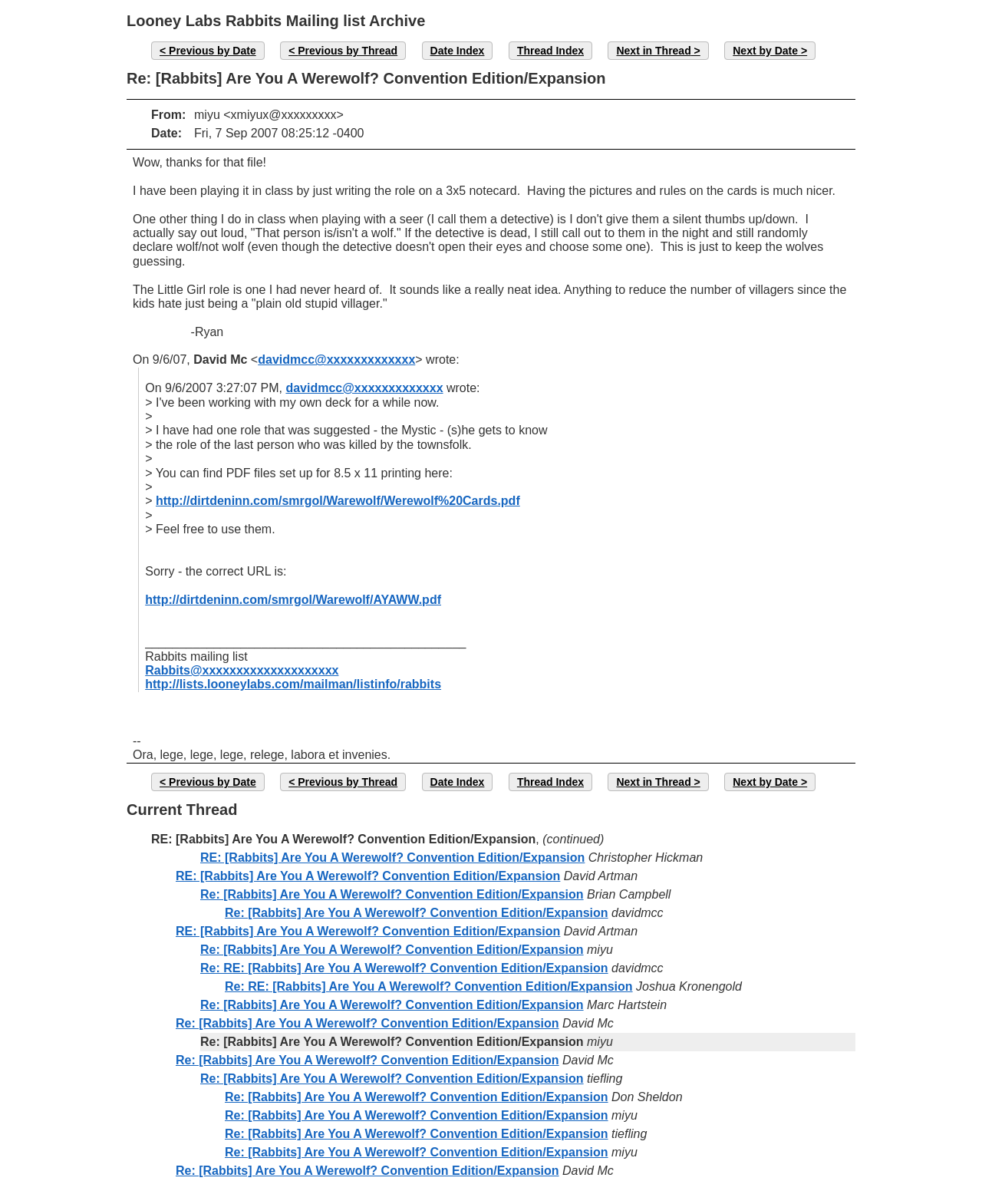Locate the bounding box coordinates of the clickable area needed to fulfill the instruction: "Reply to the post".

[0.204, 0.707, 0.596, 0.718]